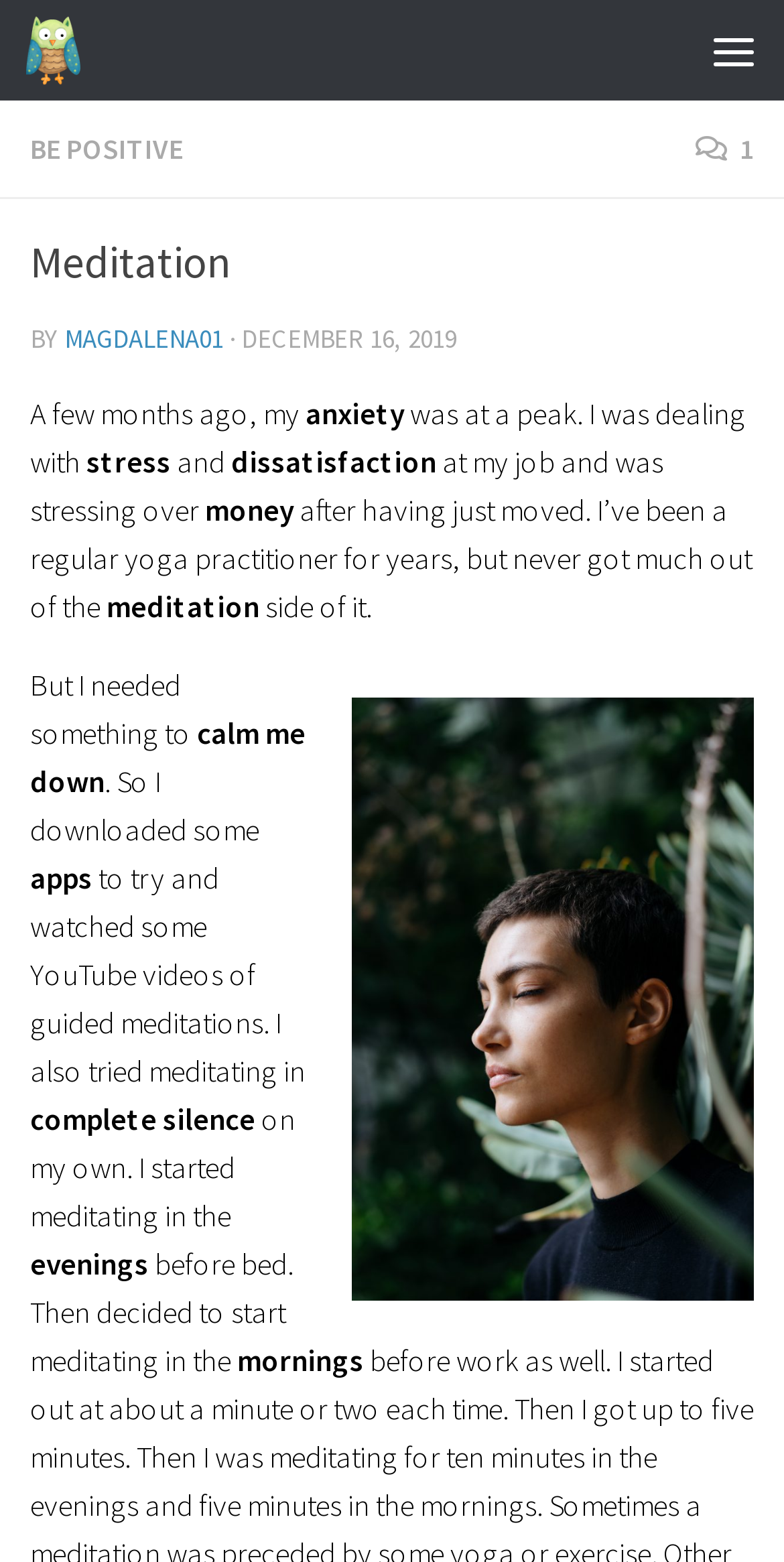What is the topic of the article?
Look at the image and answer with only one word or phrase.

Meditation